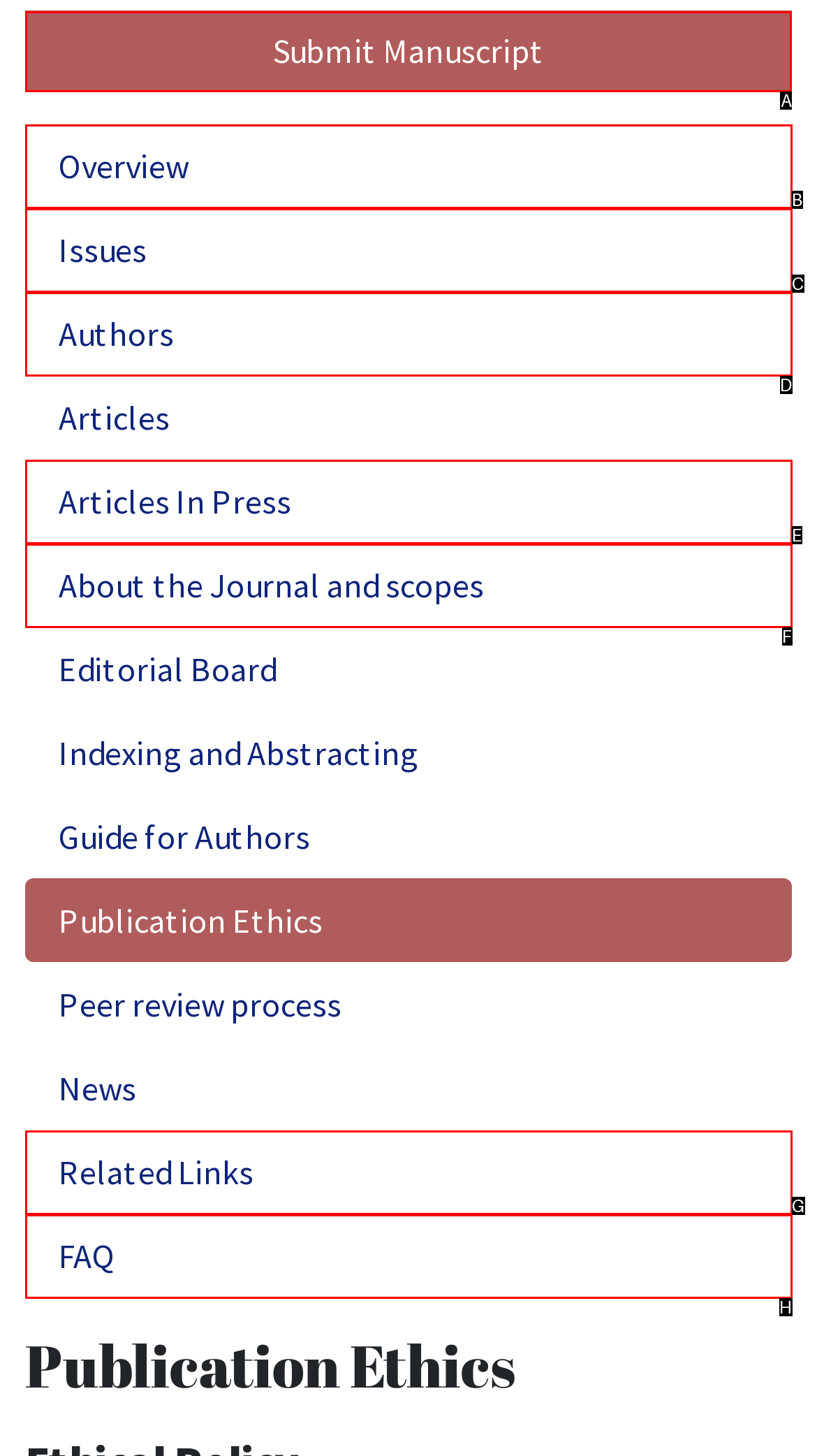Decide which HTML element to click to complete the task: Submit a manuscript Provide the letter of the appropriate option.

A